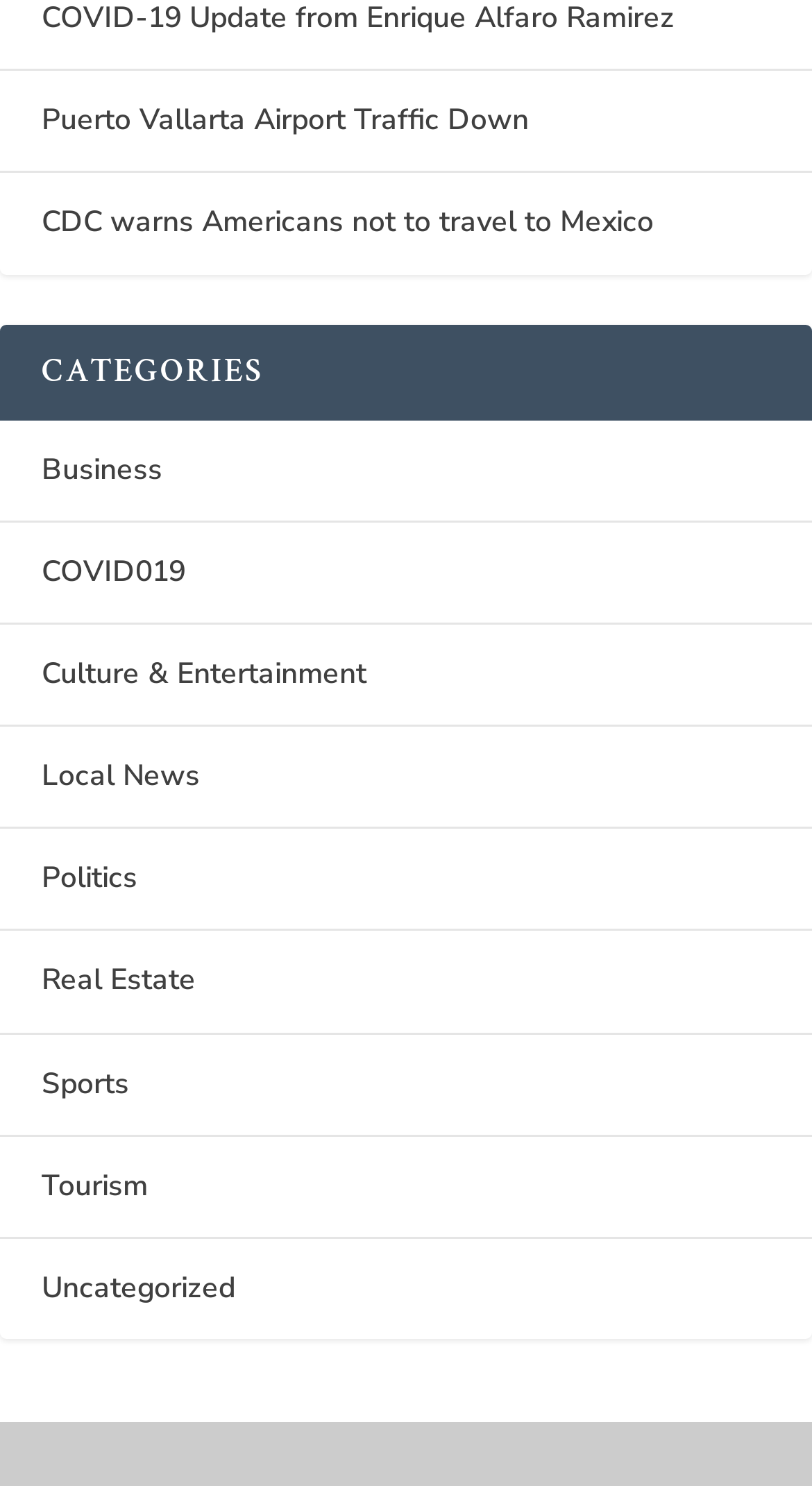Kindly determine the bounding box coordinates for the area that needs to be clicked to execute this instruction: "Explore Local News".

[0.051, 0.509, 0.246, 0.535]